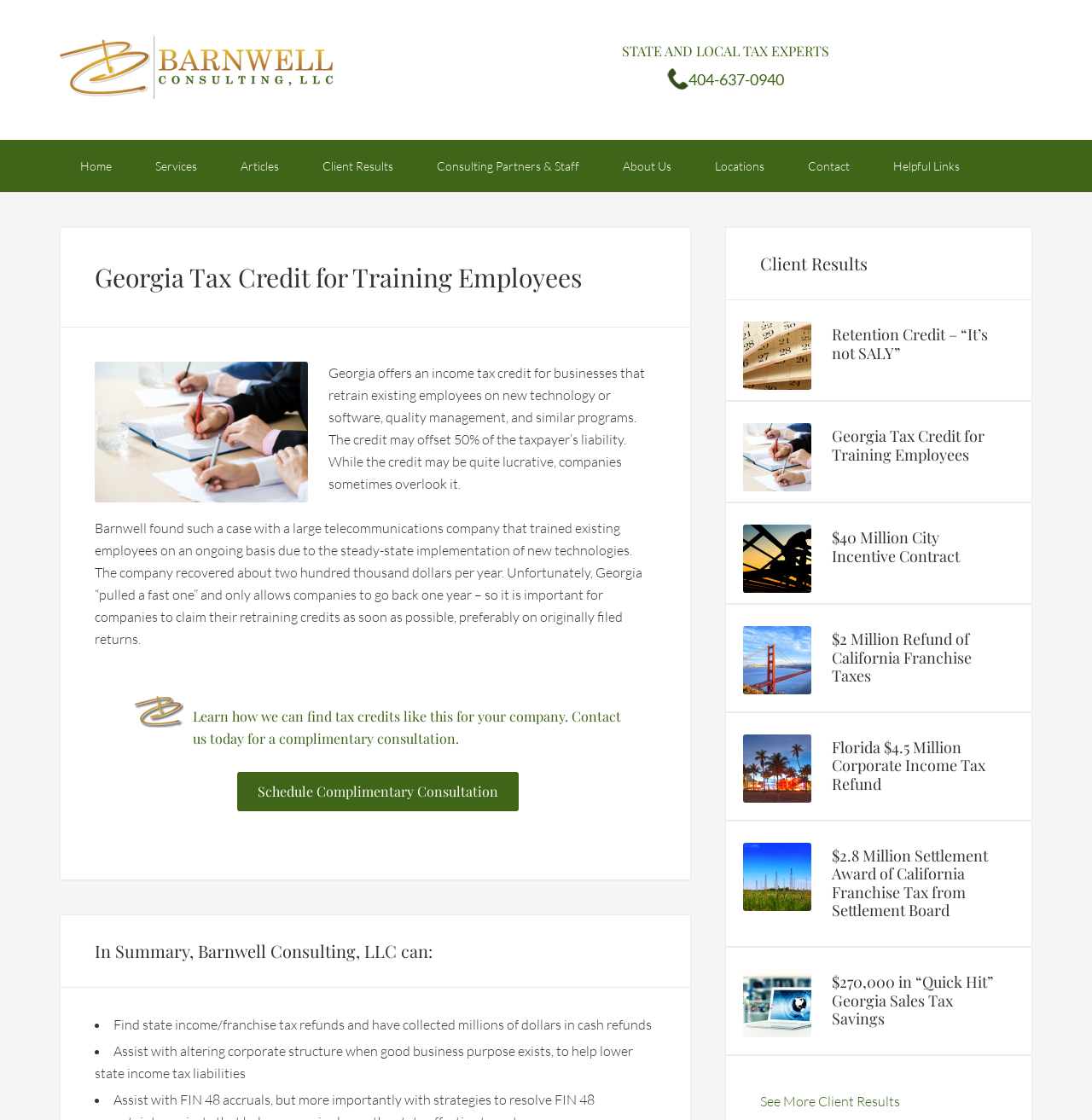What is the name of the company that offers state and local tax consulting services?
Please answer the question with as much detail as possible using the screenshot.

The answer can be found by looking at the top of the webpage, where the company's name is mentioned as 'STATE AND LOCAL TAX EXPERTS' and also in the navigation menu as 'Barnwell Consulting, LLC'.